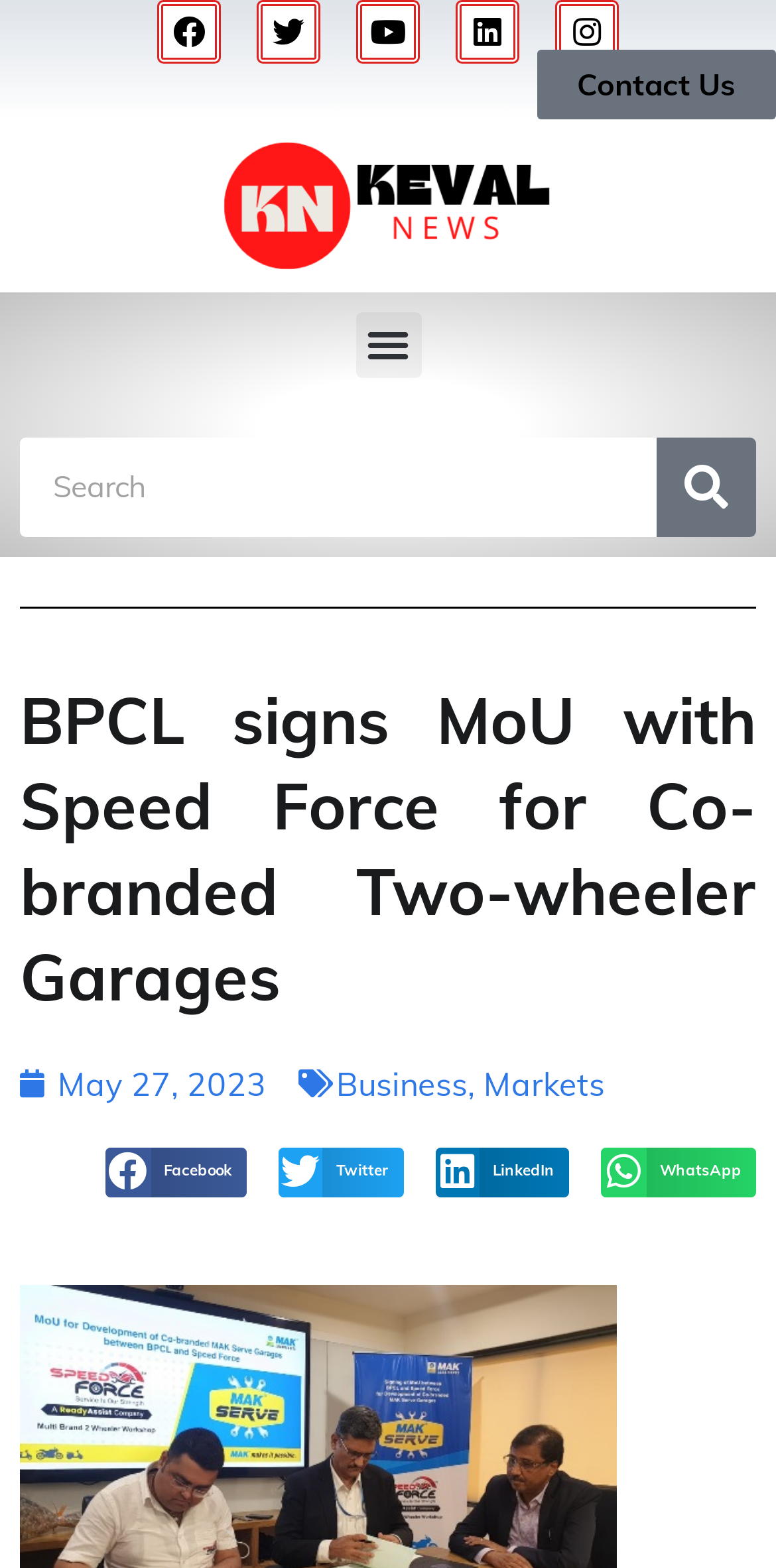Please pinpoint the bounding box coordinates for the region I should click to adhere to this instruction: "Share on Facebook".

[0.136, 0.731, 0.317, 0.763]